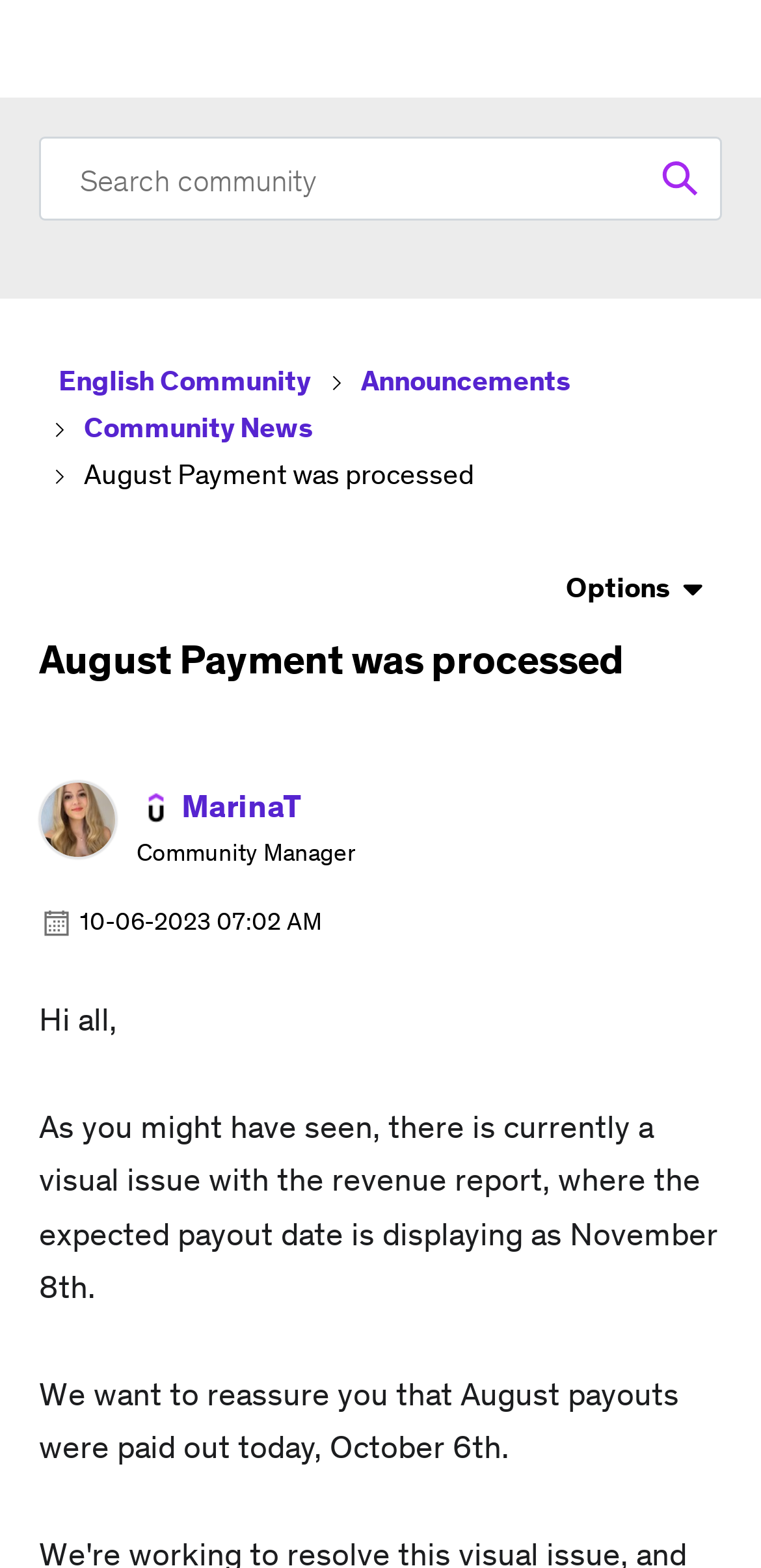Using the format (top-left x, top-left y, bottom-right x, bottom-right y), provide the bounding box coordinates for the described UI element. All values should be floating point numbers between 0 and 1: Udemy

[0.164, 0.019, 0.446, 0.056]